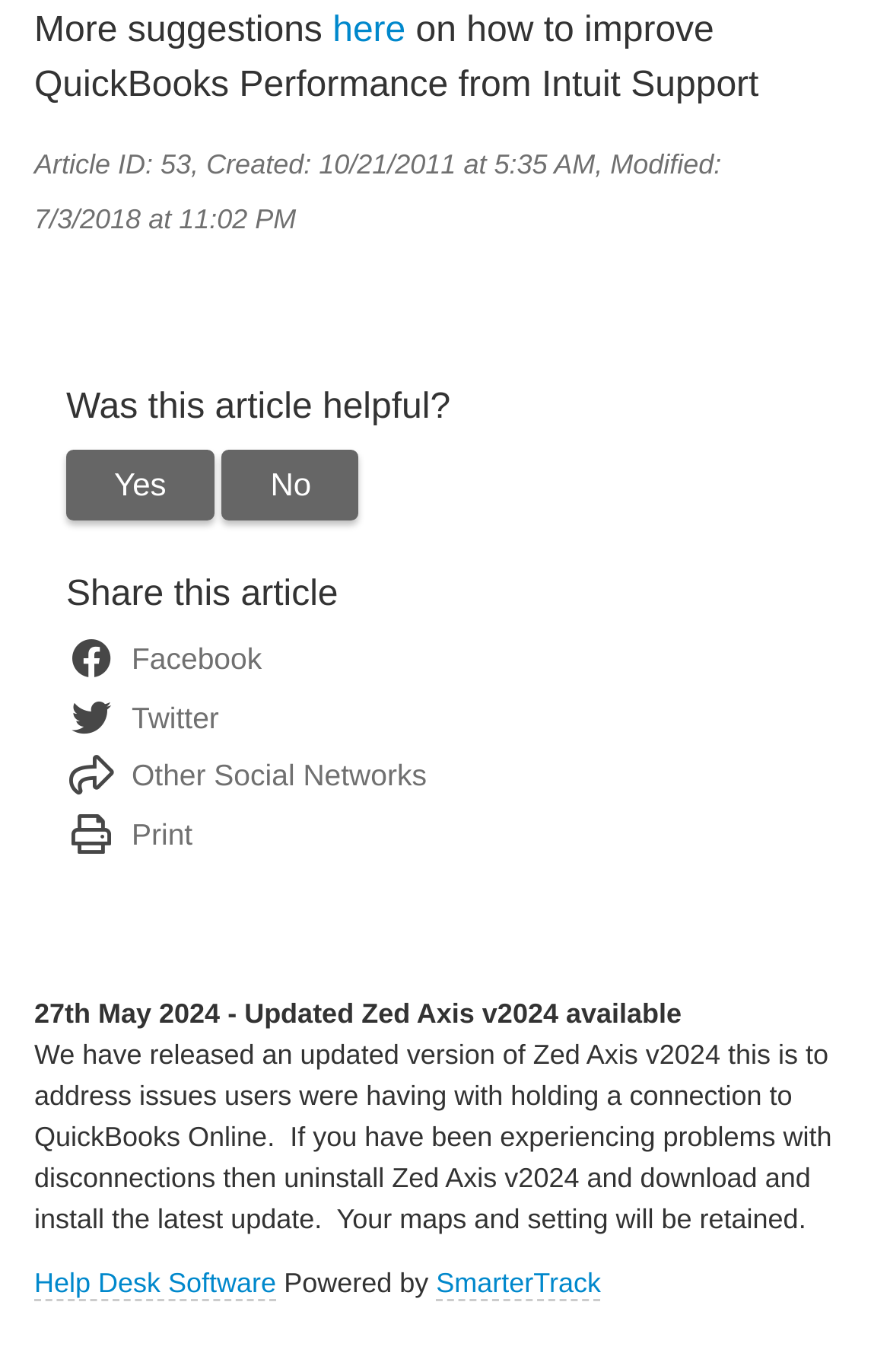Identify the bounding box for the element characterized by the following description: "No".

[0.25, 0.328, 0.404, 0.38]